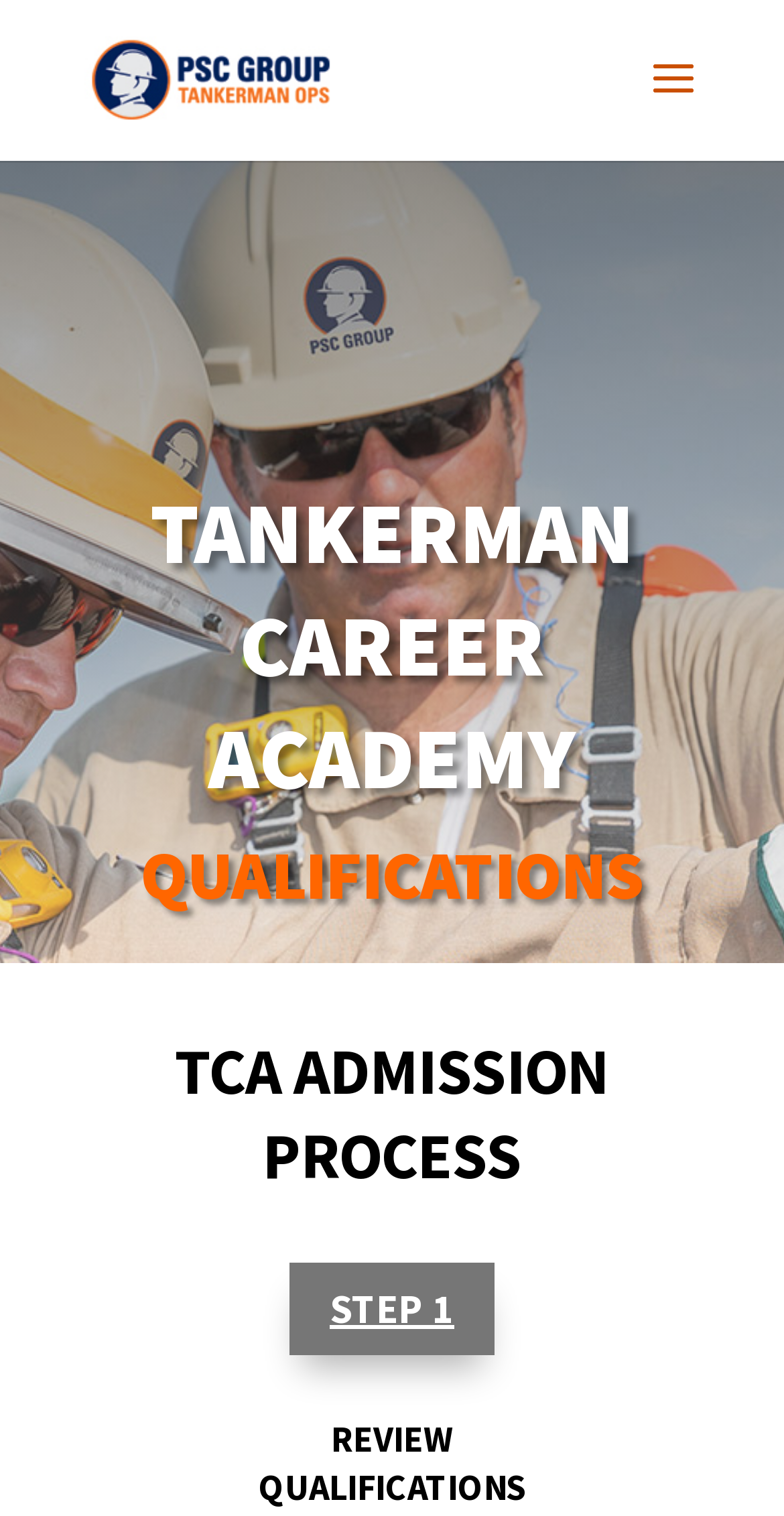Predict the bounding box of the UI element based on this description: "aria-label="Toggle mobile menu"".

None